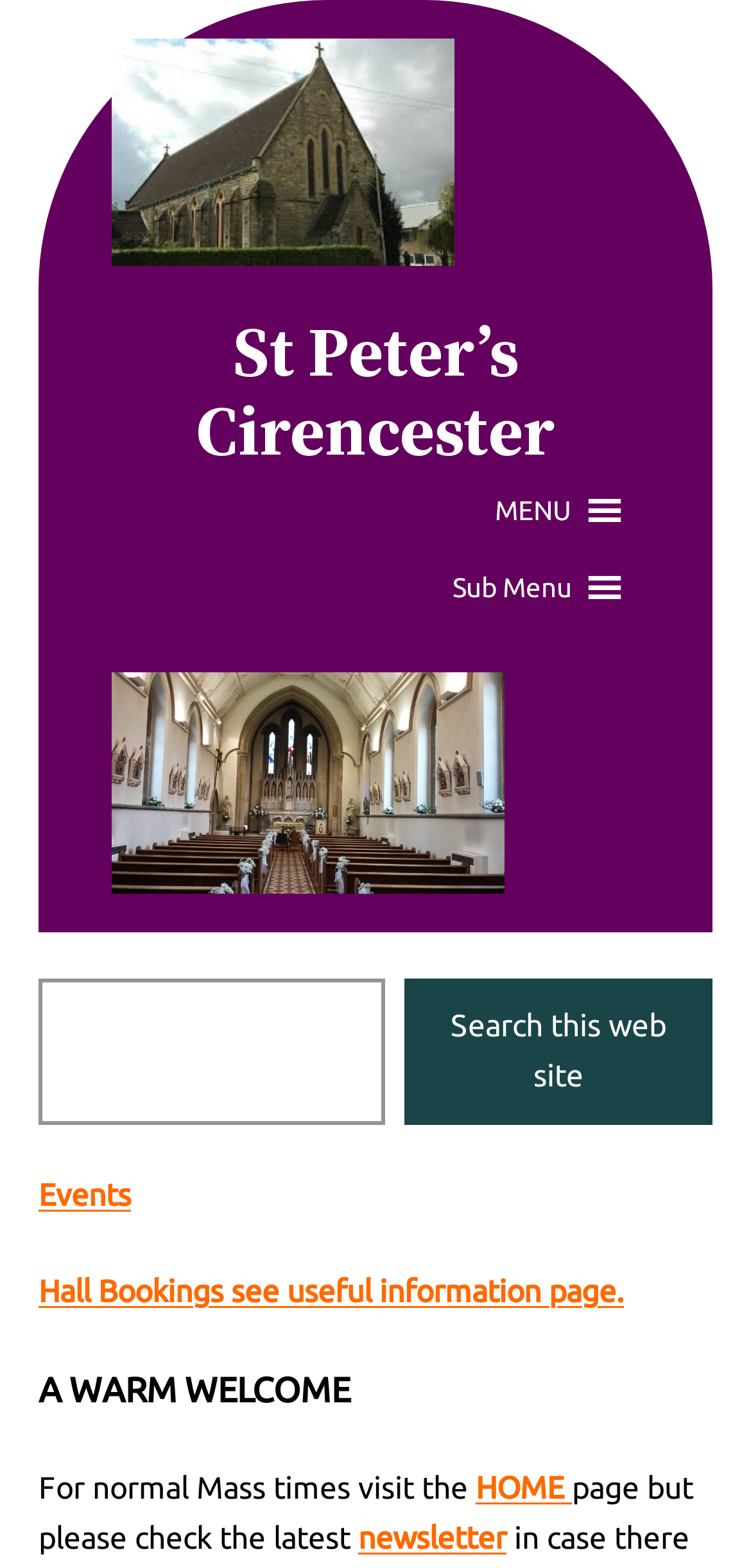How many menu buttons are there? Analyze the screenshot and reply with just one word or a short phrase.

2